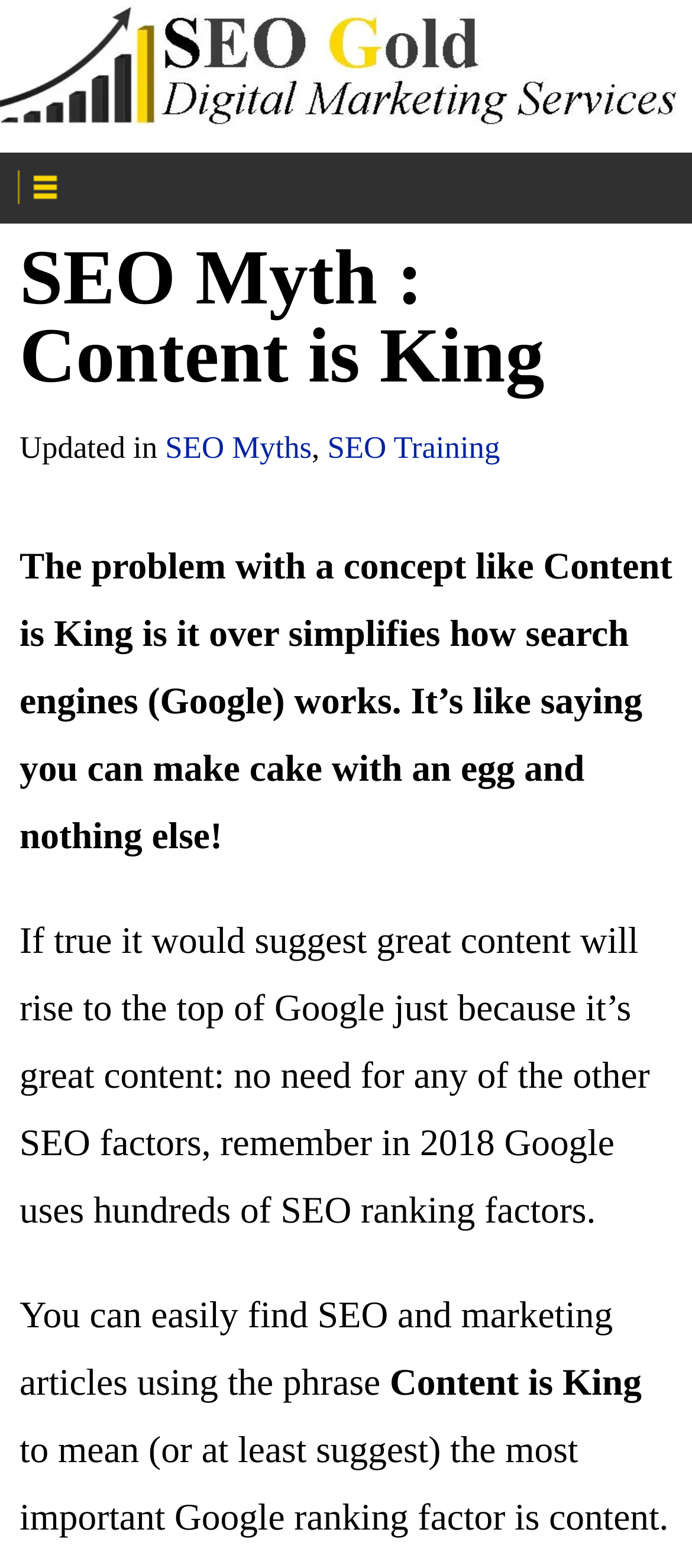What is the author of the article?
Based on the image, respond with a single word or phrase.

Not mentioned